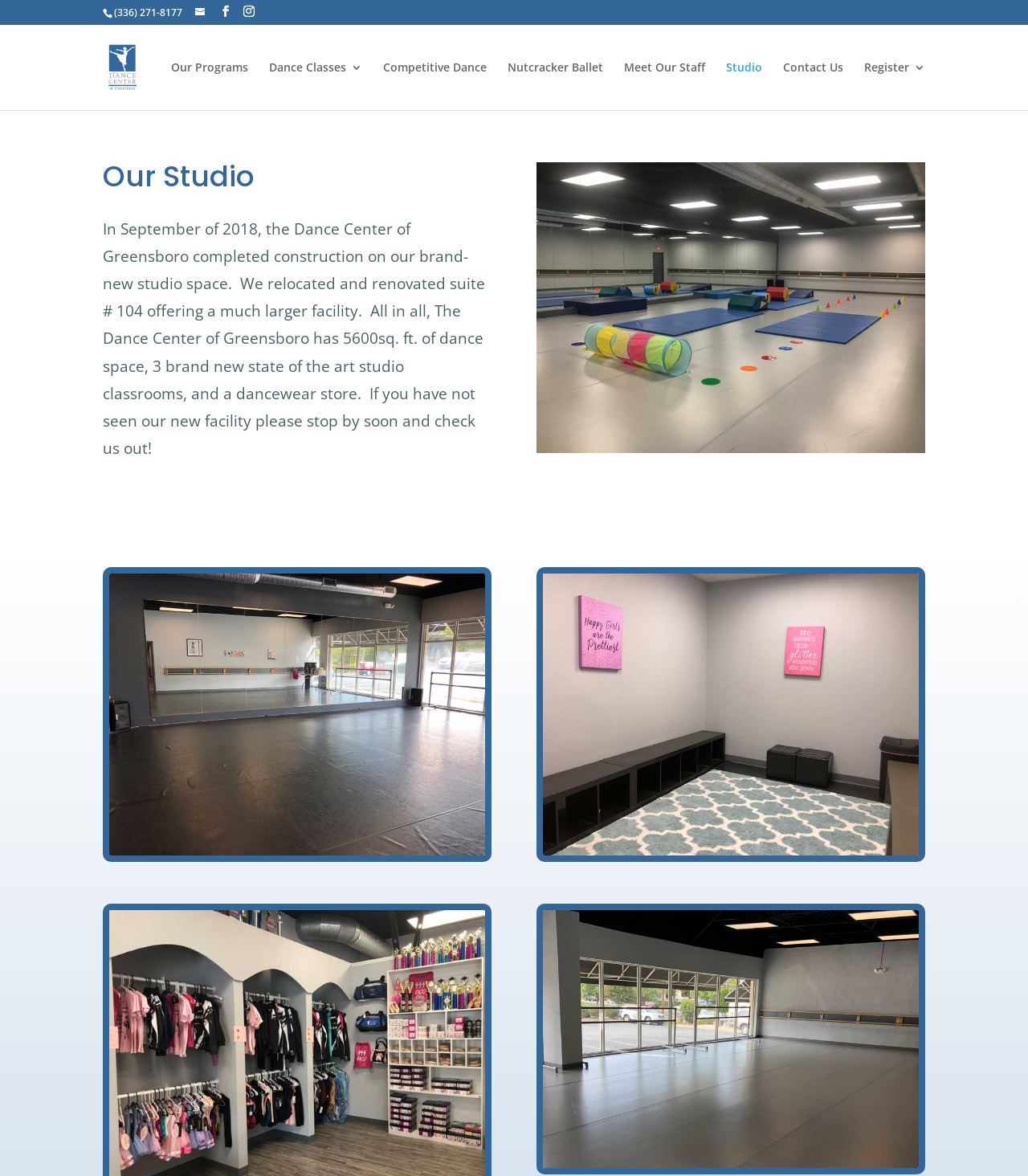Locate the bounding box coordinates of the element that needs to be clicked to carry out the instruction: "View dance classes". The coordinates should be given as four float numbers ranging from 0 to 1, i.e., [left, top, right, bottom].

[0.262, 0.053, 0.352, 0.094]